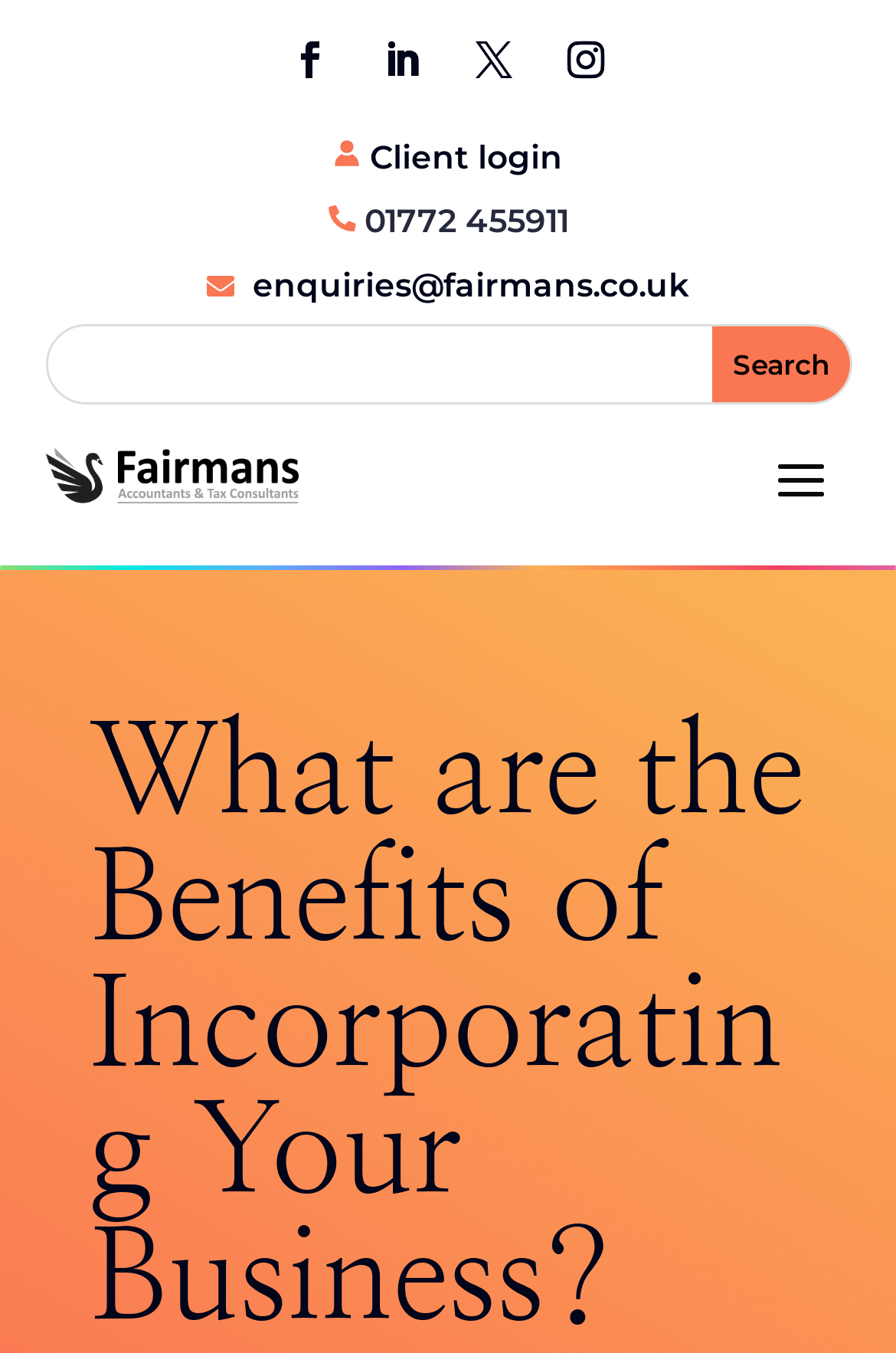Locate the bounding box coordinates of the region to be clicked to comply with the following instruction: "Contact via email". The coordinates must be four float numbers between 0 and 1, in the form [left, top, right, bottom].

[0.282, 0.196, 0.769, 0.227]